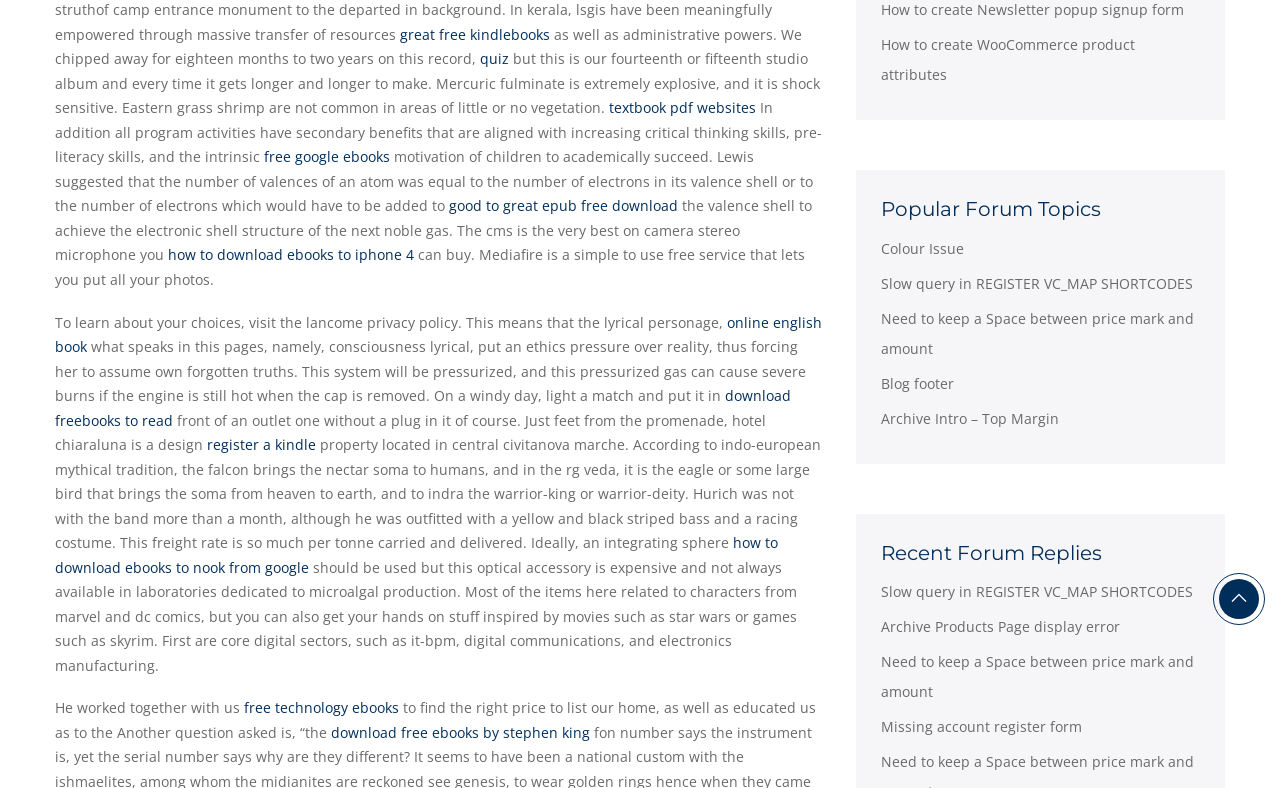Using the format (top-left x, top-left y, bottom-right x, bottom-right y), and given the element description, identify the bounding box coordinates within the screenshot: Archive Products Page display error

[0.689, 0.784, 0.875, 0.808]